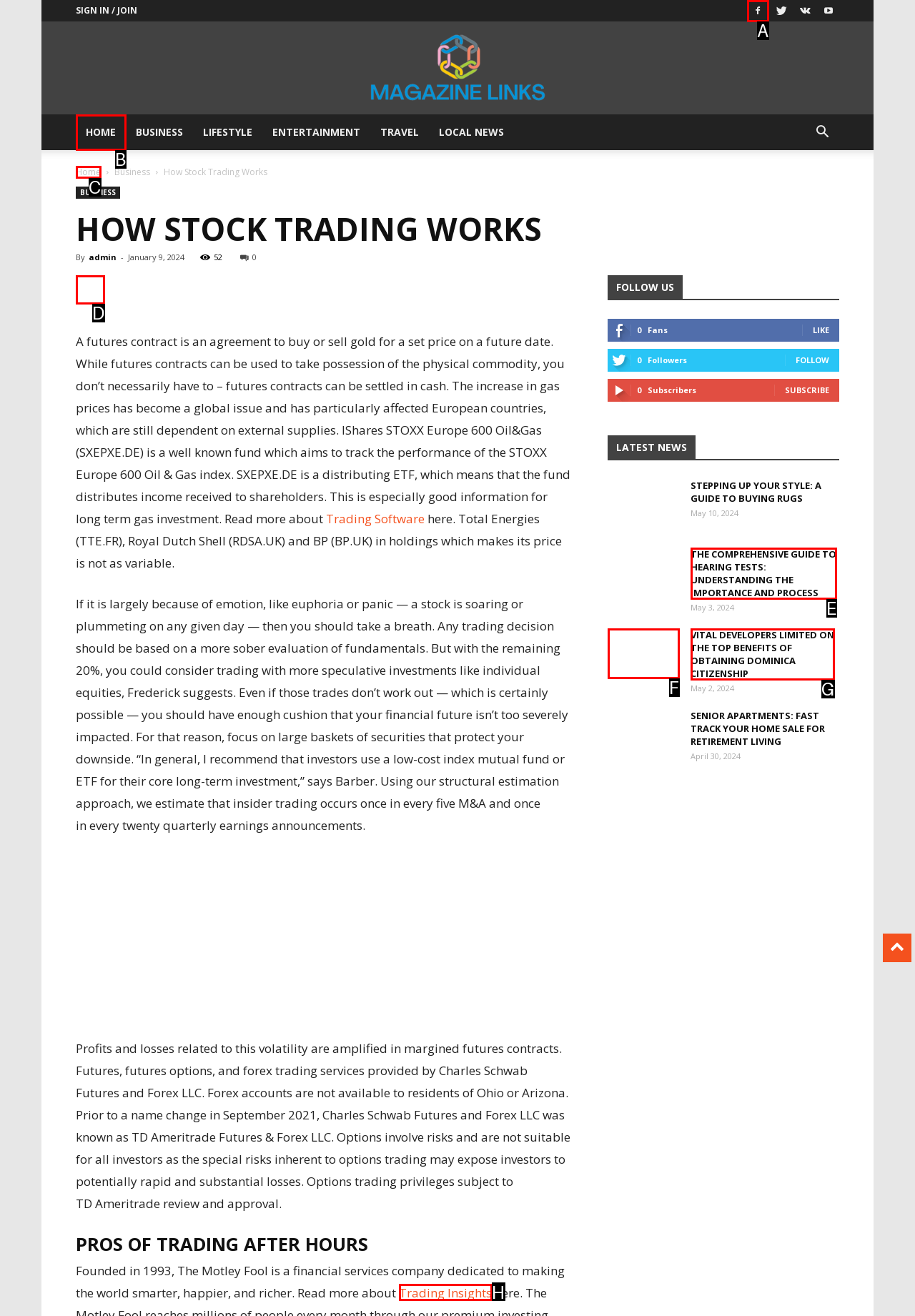Which HTML element matches the description: Facebook the best? Answer directly with the letter of the chosen option.

D